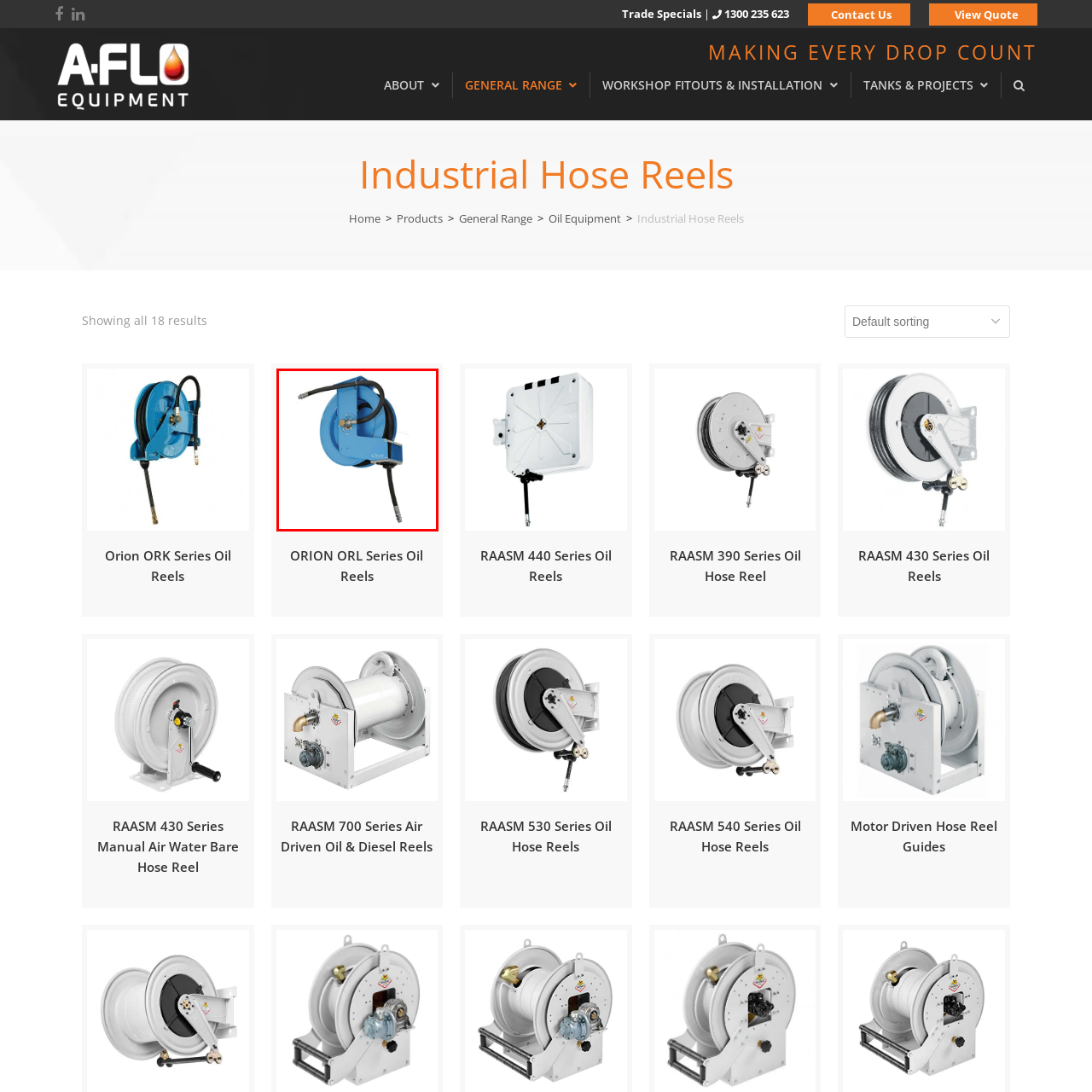What is the purpose of the mounting bracket?
Analyze the image within the red bounding box and respond to the question with a detailed answer derived from the visual content.

According to the caption, the mounting bracket is integrated into the design, allowing for 'easy installation on walls or other surfaces', which implies its purpose.